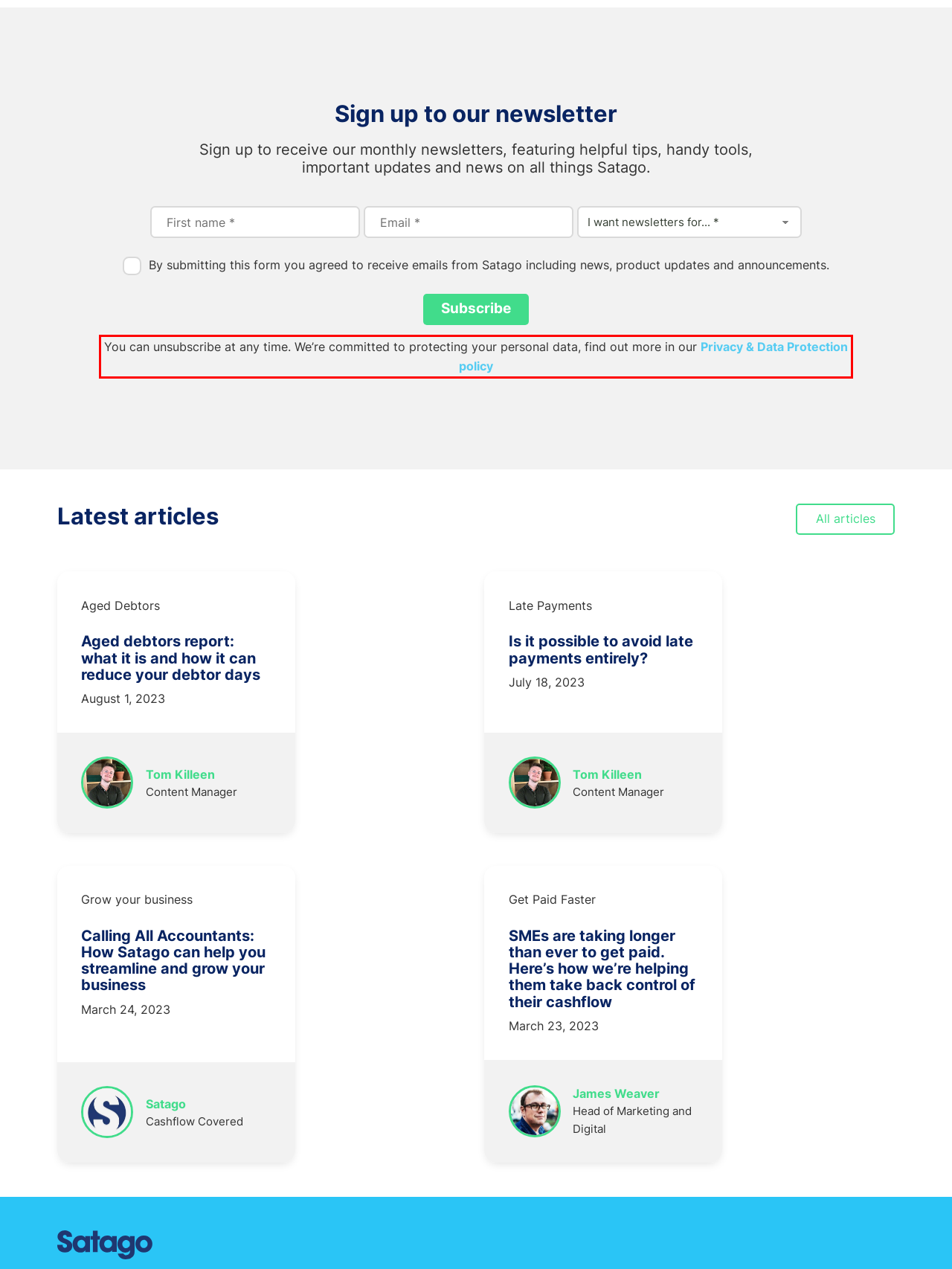Please identify and extract the text from the UI element that is surrounded by a red bounding box in the provided webpage screenshot.

You can unsubscribe at any time. We’re committed to protecting your personal data, find out more in our Privacy & Data Protection policy